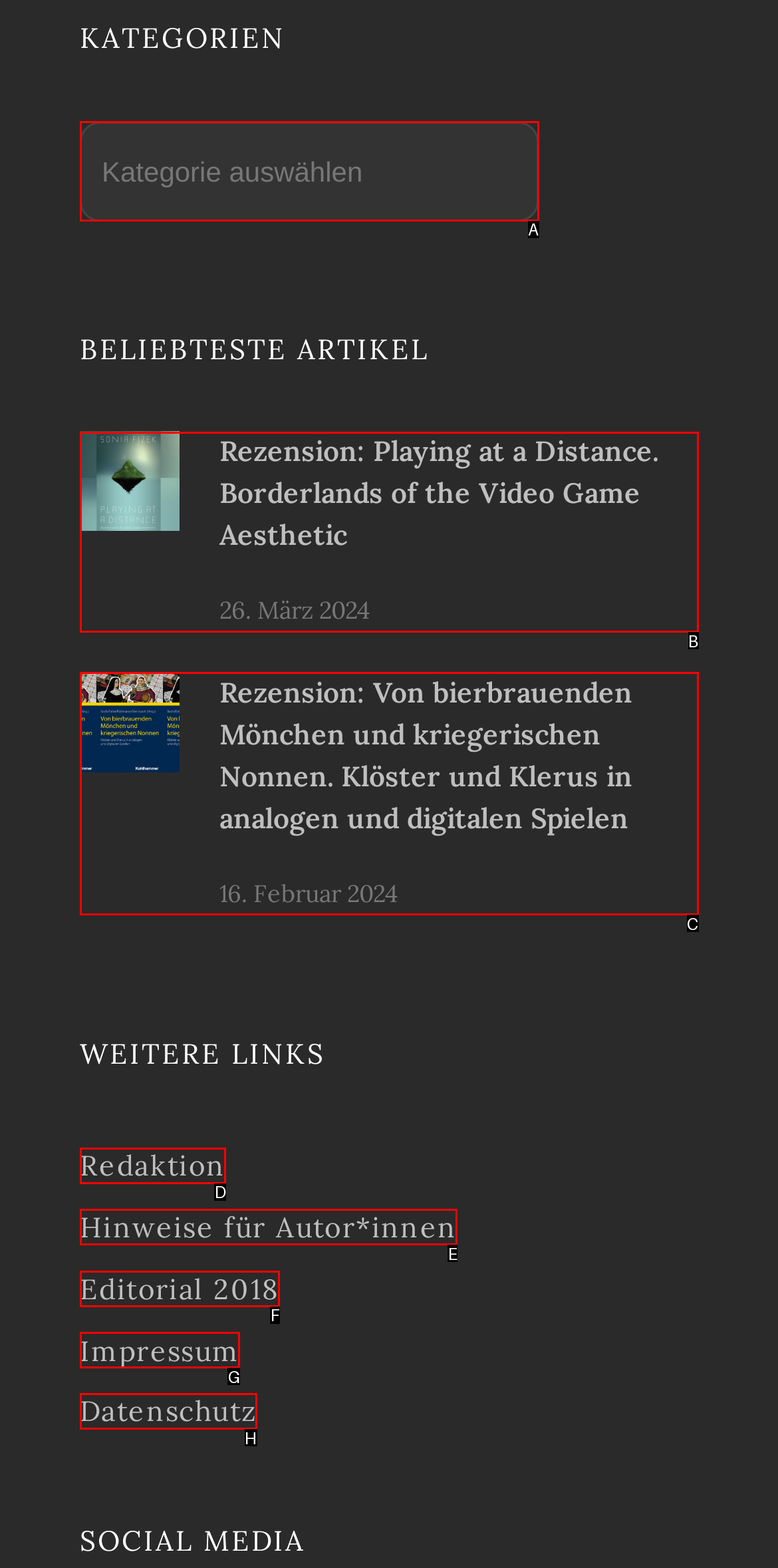Select the appropriate option that fits: Donate
Reply with the letter of the correct choice.

None